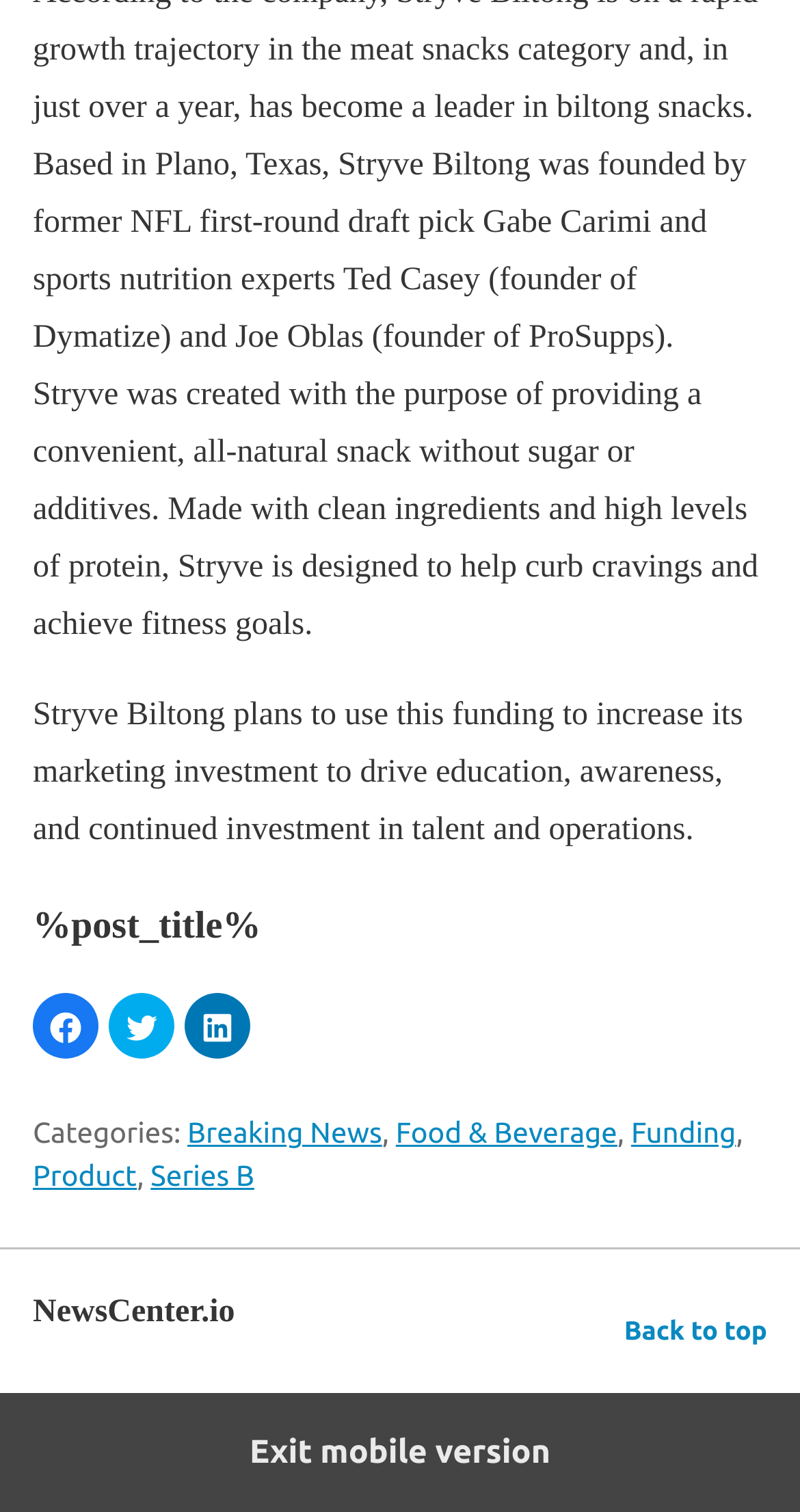Respond to the following question using a concise word or phrase: 
What is the name of the website?

NewsCenter.io